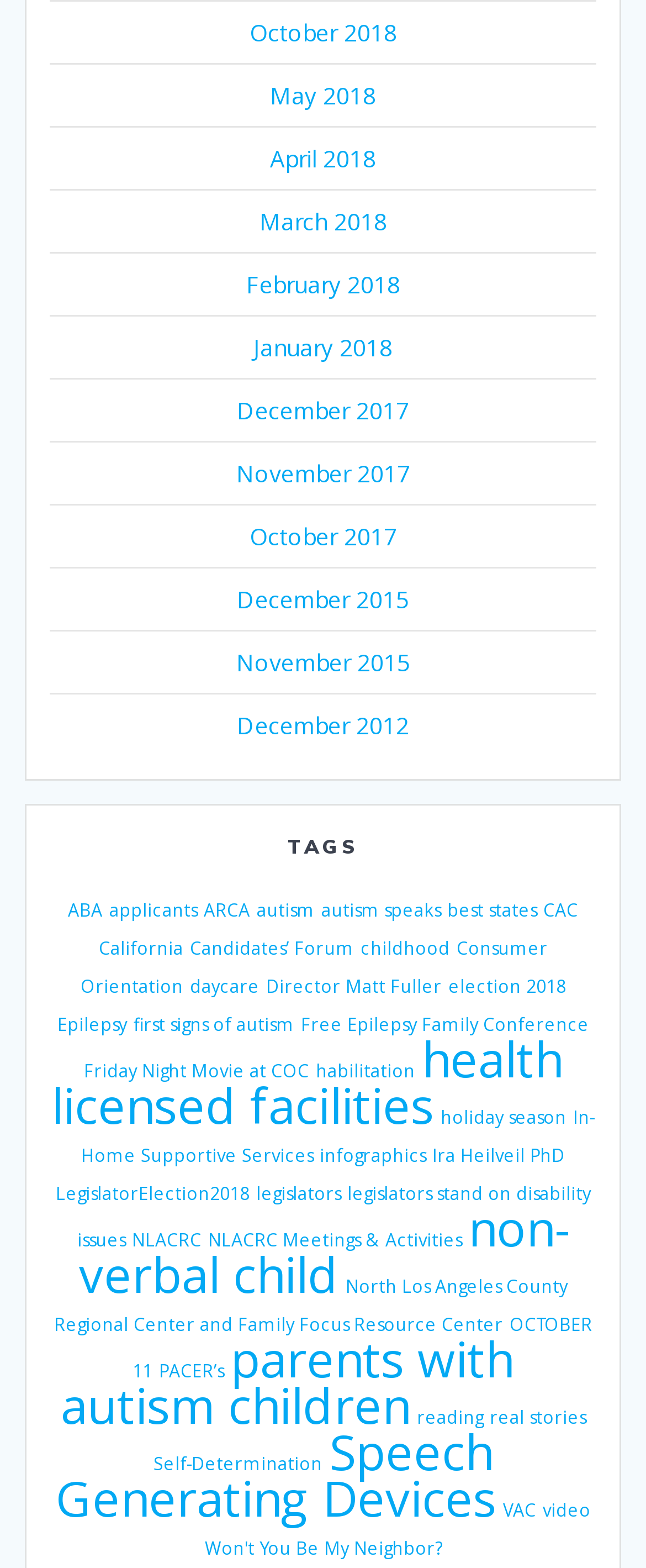Predict the bounding box coordinates for the UI element described as: "Friday Night Movie at COC". The coordinates should be four float numbers between 0 and 1, presented as [left, top, right, bottom].

[0.129, 0.676, 0.478, 0.69]